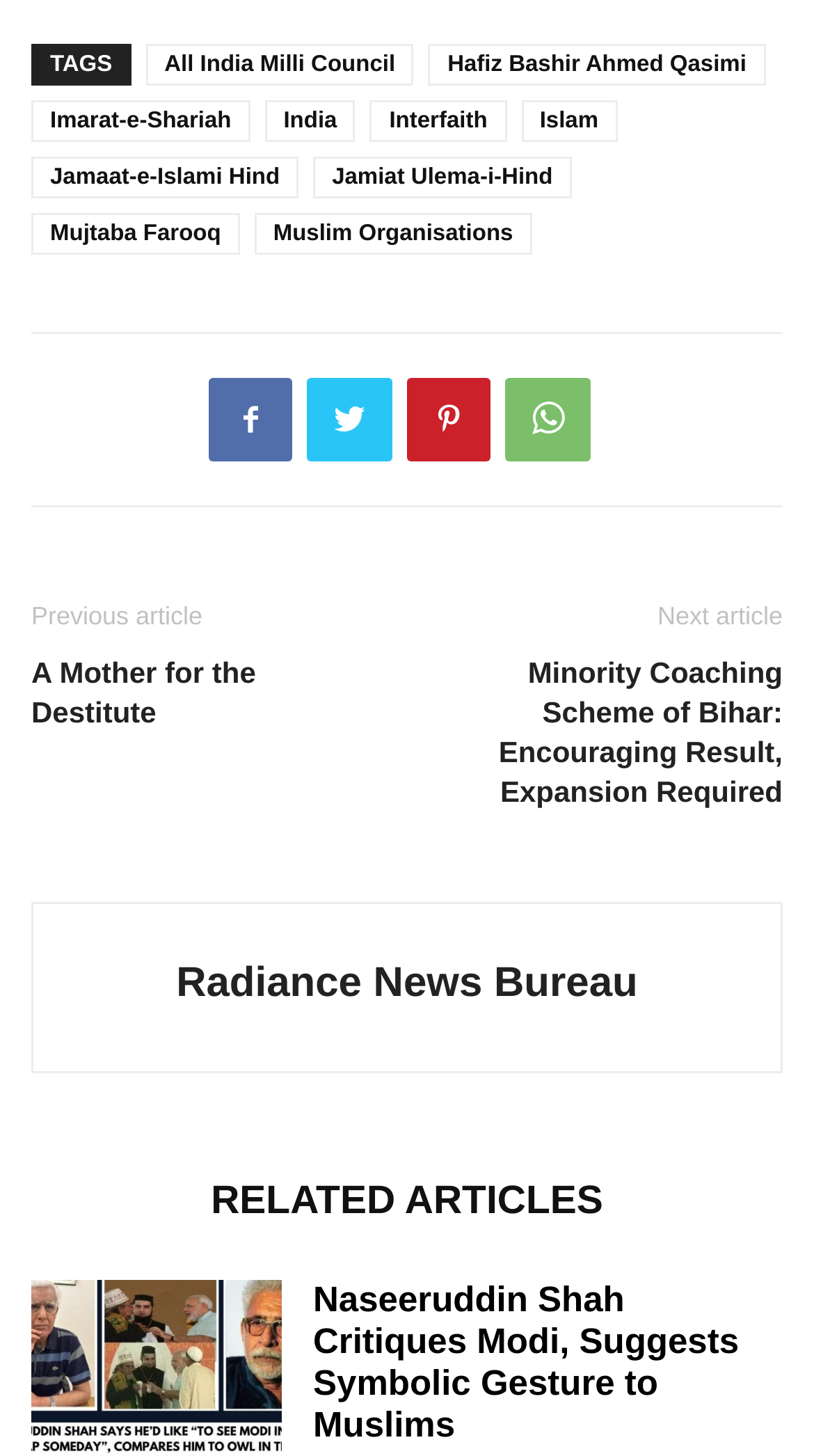Please answer the following query using a single word or phrase: 
What is the symbol represented by ''?

Unknown